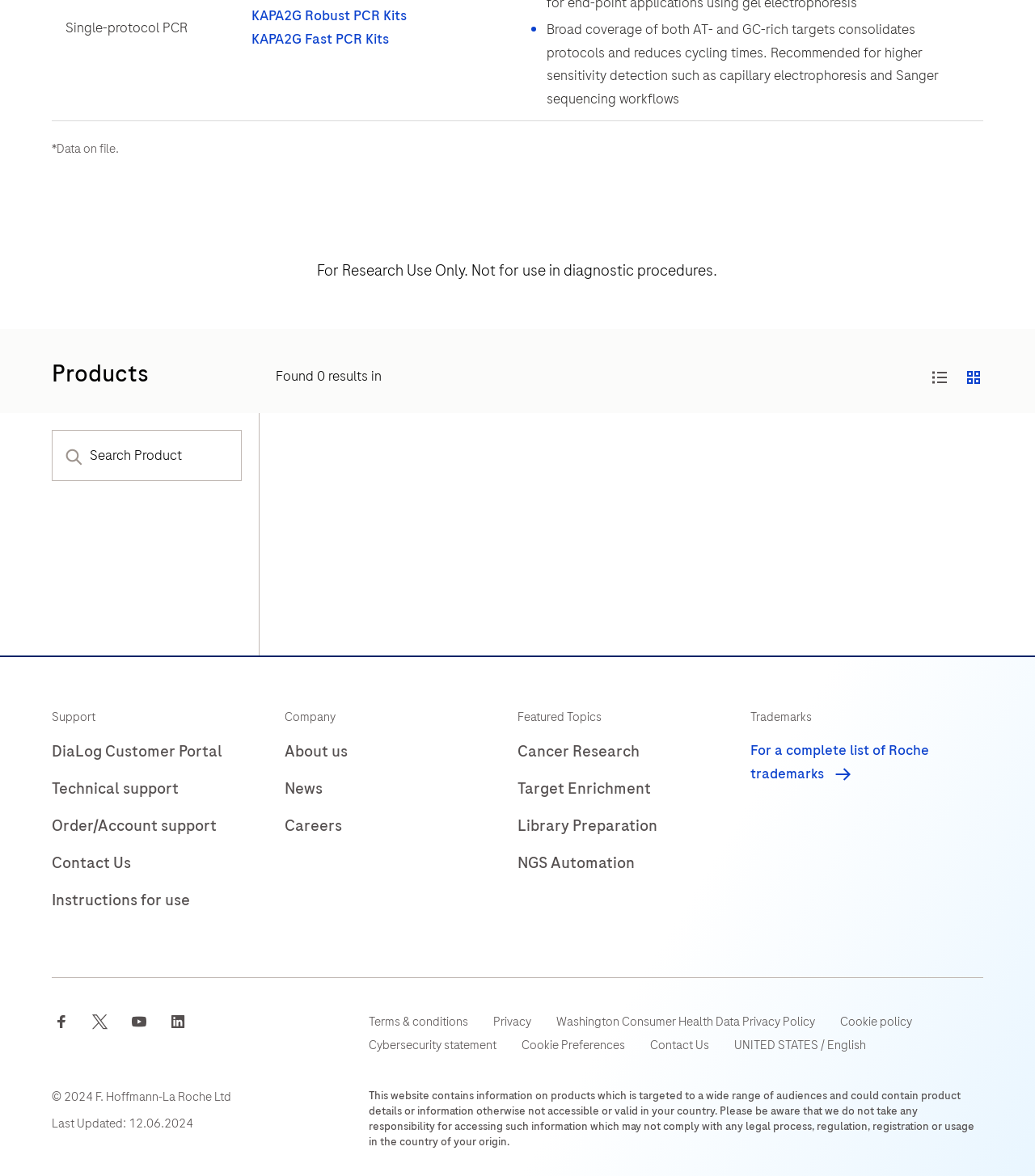Can you find the bounding box coordinates for the UI element given this description: "Contact Us"? Provide the coordinates as four float numbers between 0 and 1: [left, top, right, bottom].

[0.05, 0.724, 0.127, 0.744]